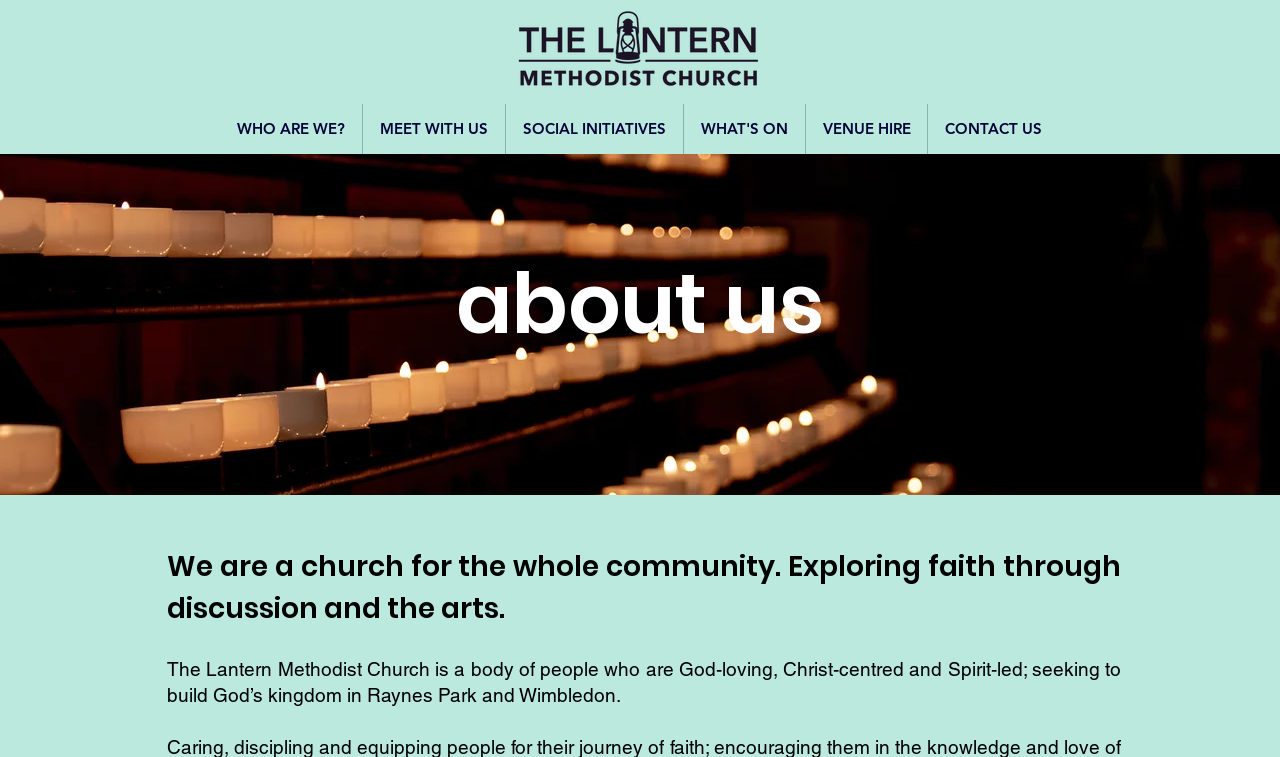What is the purpose of the church?
Answer the question with a thorough and detailed explanation.

I found the answer by reading the text 'seeking to build God’s kingdom in Raynes Park and Wimbledon.' which describes the purpose of the church.